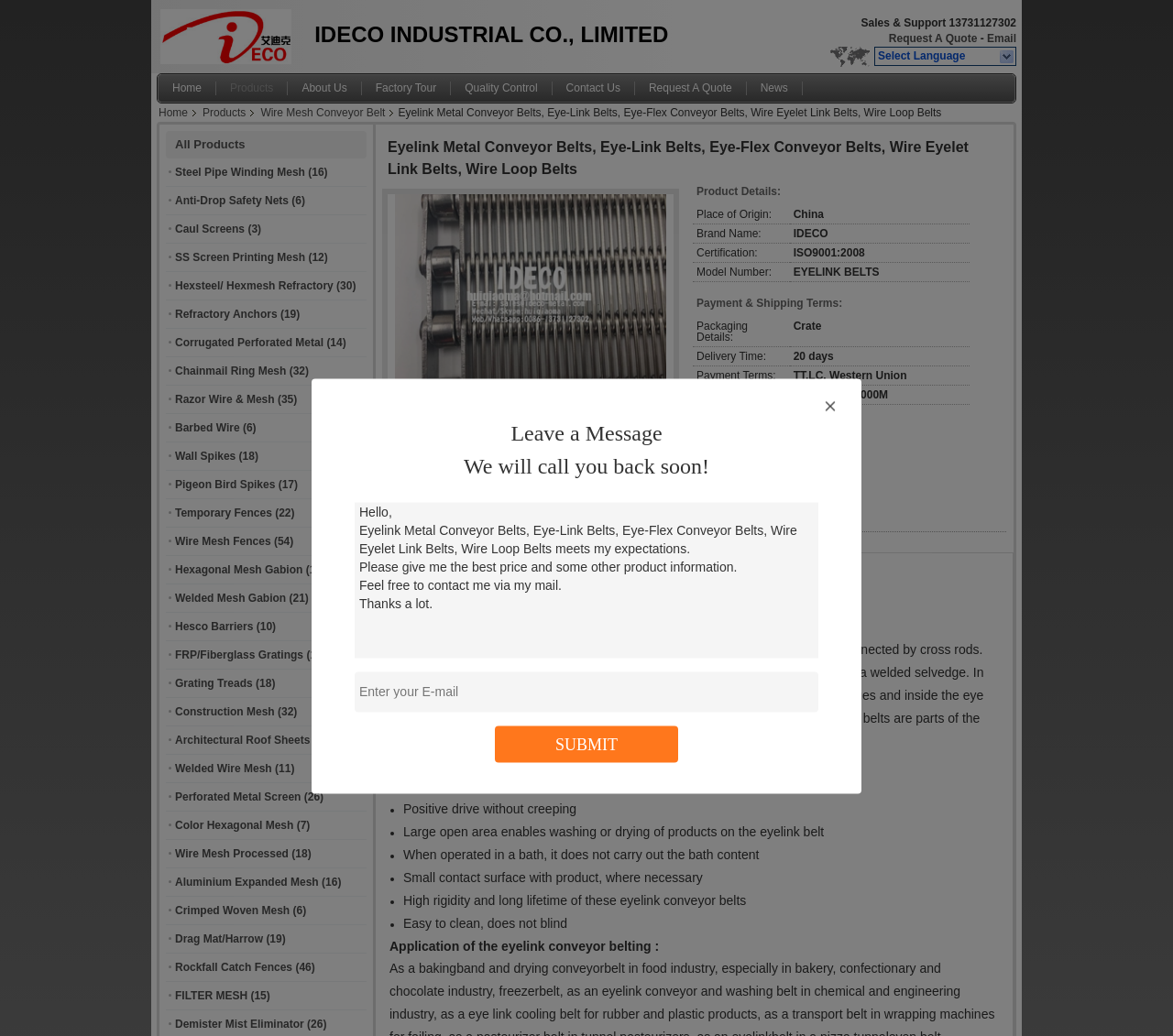Consider the image and give a detailed and elaborate answer to the question: 
What is the phone number listed at the top of the webpage?

I found the phone number by looking at the top of the webpage, where there is a table with three cells. The rightmost cell contains the phone number, '13731127302', along with other contact information.